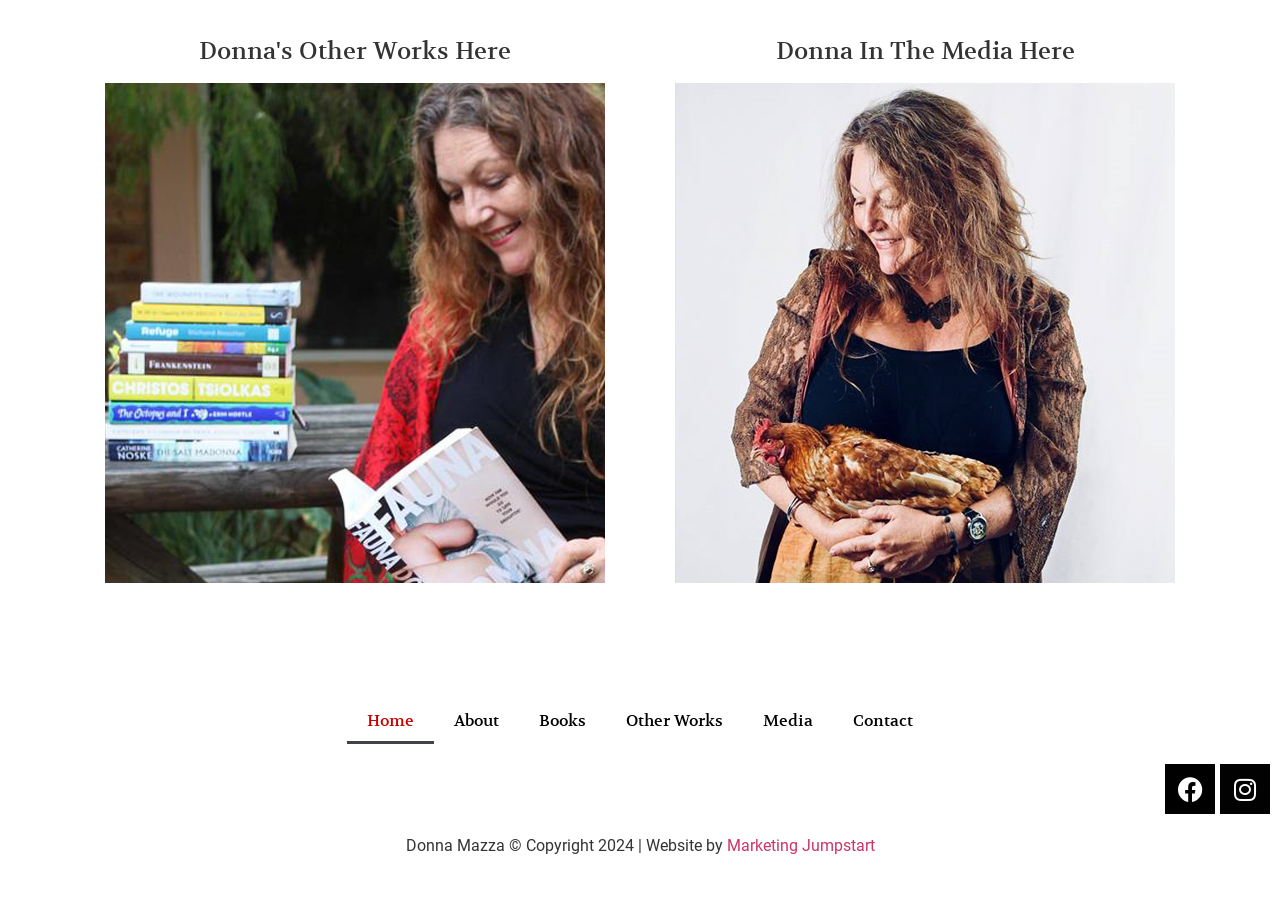Examine the image and give a thorough answer to the following question:
How many sections are there in the top part of the page?

I observed that the top part of the page is divided into two sections, one with the heading 'Donna's Other Works Here' and another with the heading 'Donna In The Media Here'.